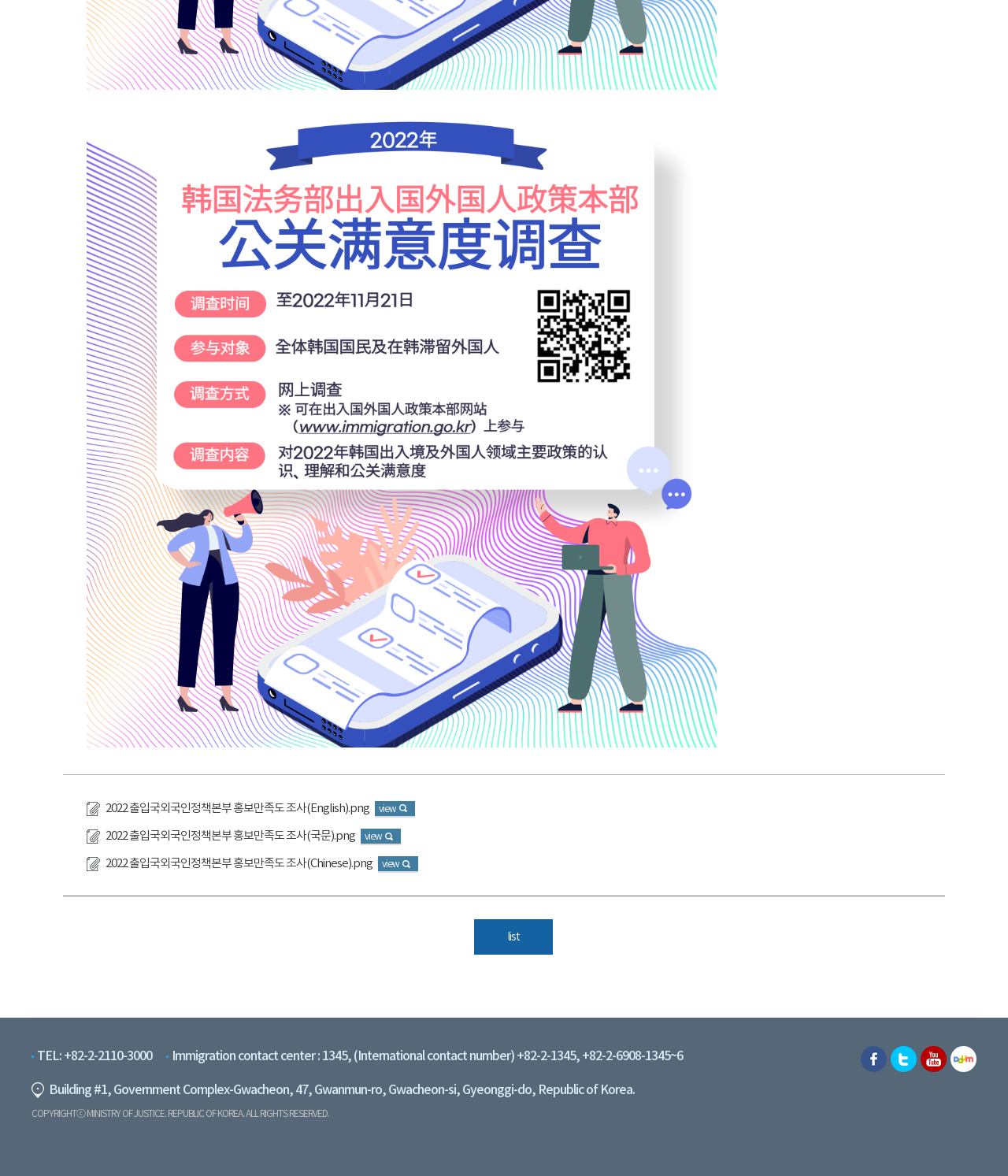Answer the question below using just one word or a short phrase: 
What is the language of the first link in the DescriptionList?

English